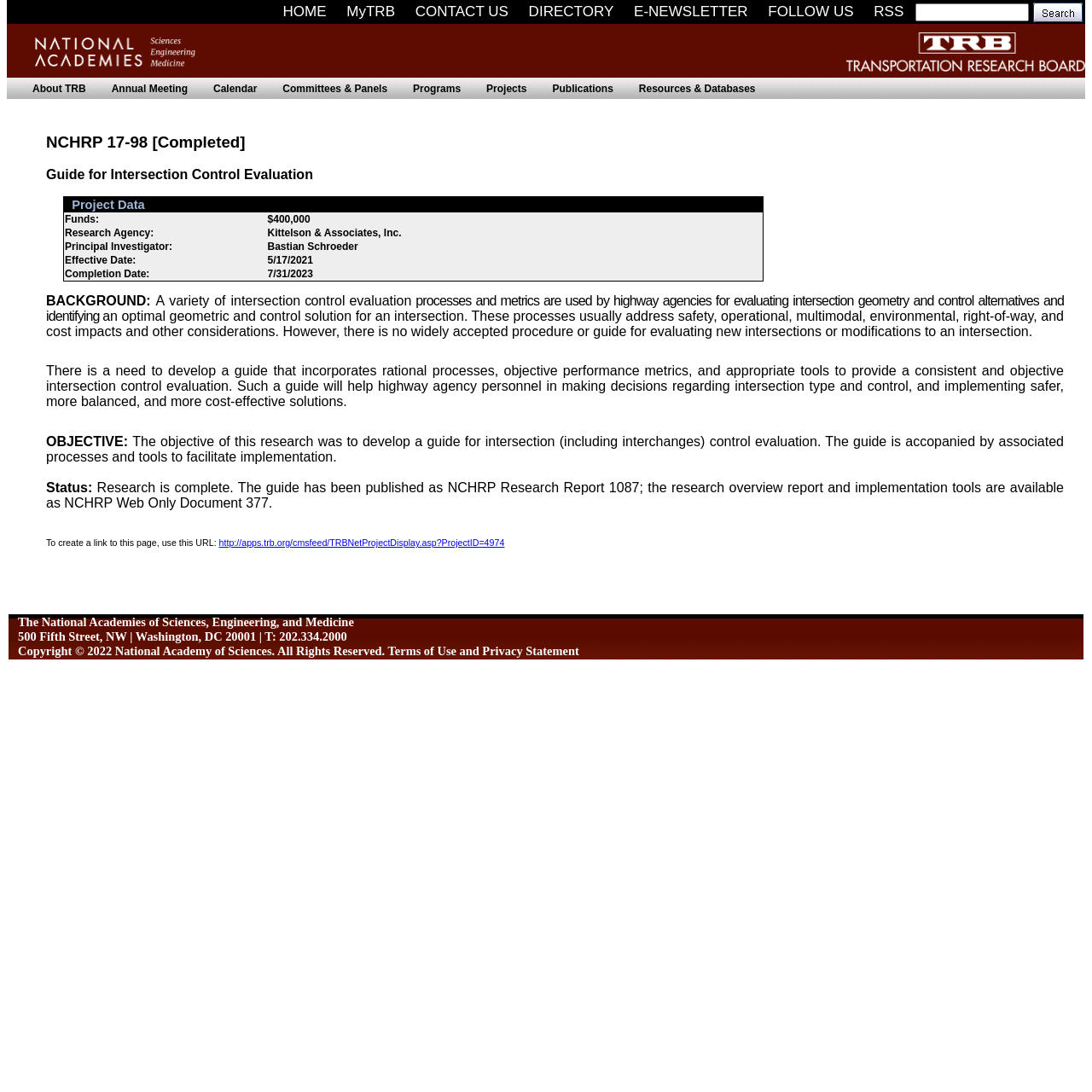Find the bounding box coordinates for the area that must be clicked to perform this action: "Click the link to NCHRP Research Report 1087".

[0.019, 0.103, 0.994, 0.51]